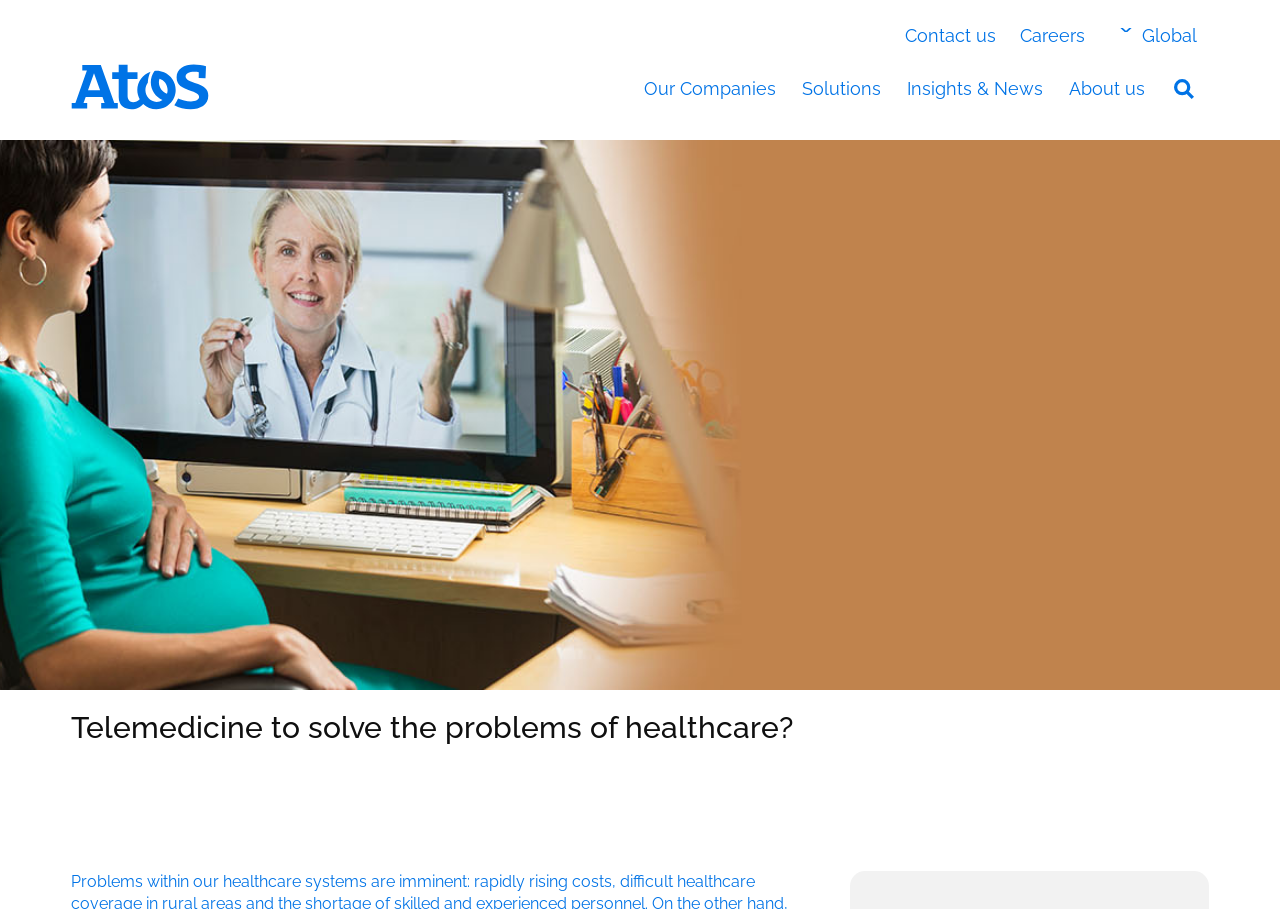Locate and provide the bounding box coordinates for the HTML element that matches this description: "Videos".

None